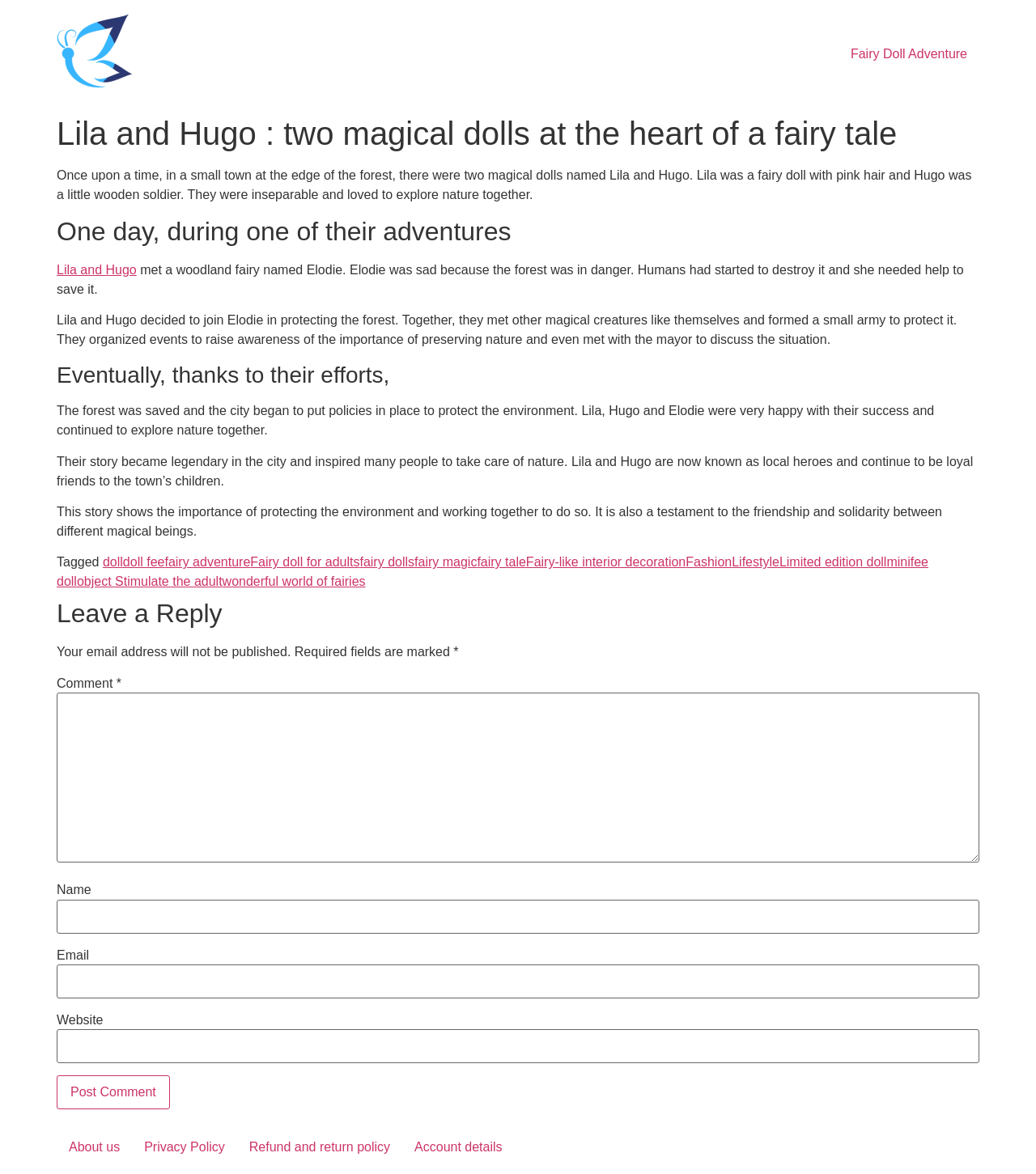Identify the bounding box coordinates for the region to click in order to carry out this instruction: "Leave a reply". Provide the coordinates using four float numbers between 0 and 1, formatted as [left, top, right, bottom].

[0.055, 0.51, 0.945, 0.536]